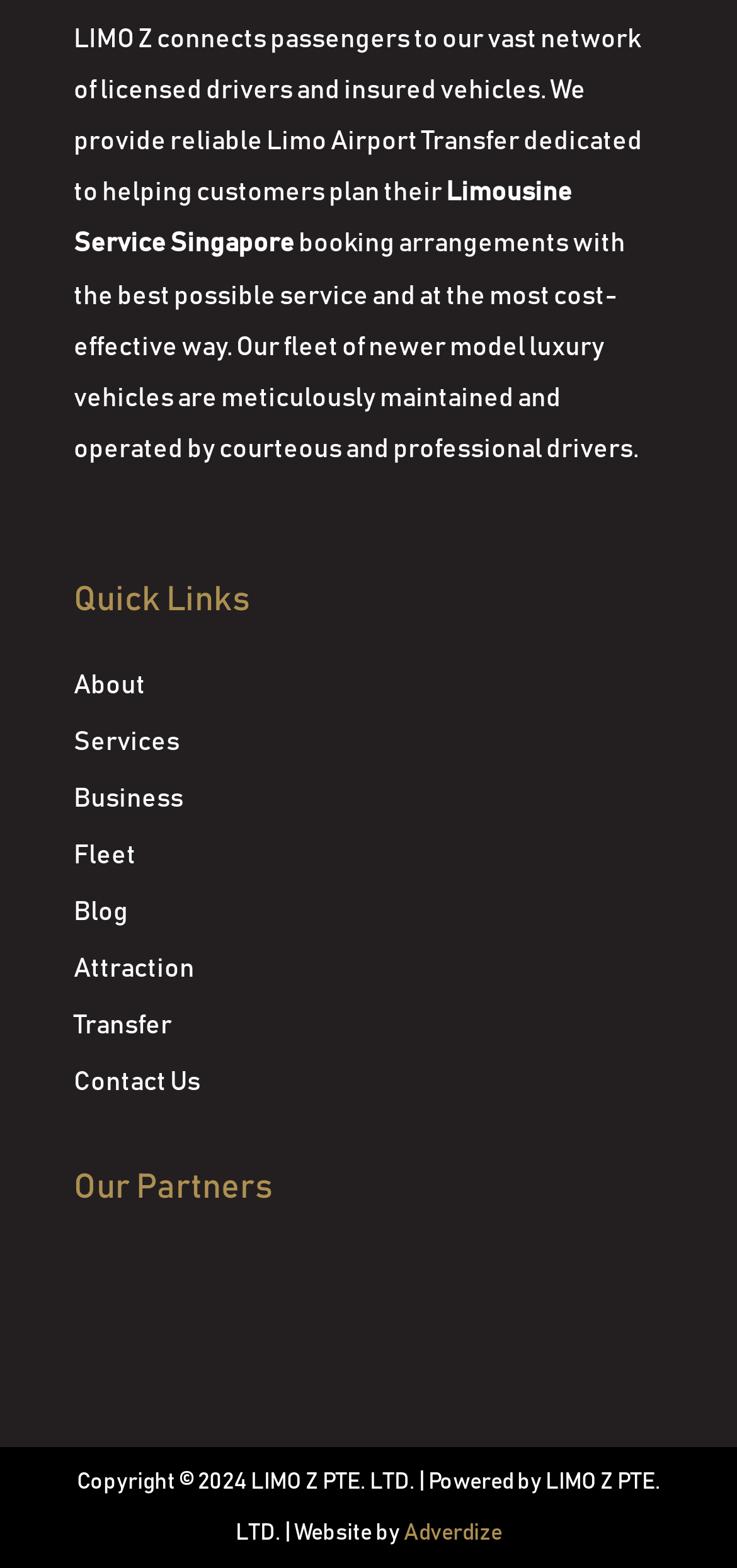Based on the element description "Contact Us", predict the bounding box coordinates of the UI element.

[0.1, 0.681, 0.272, 0.708]